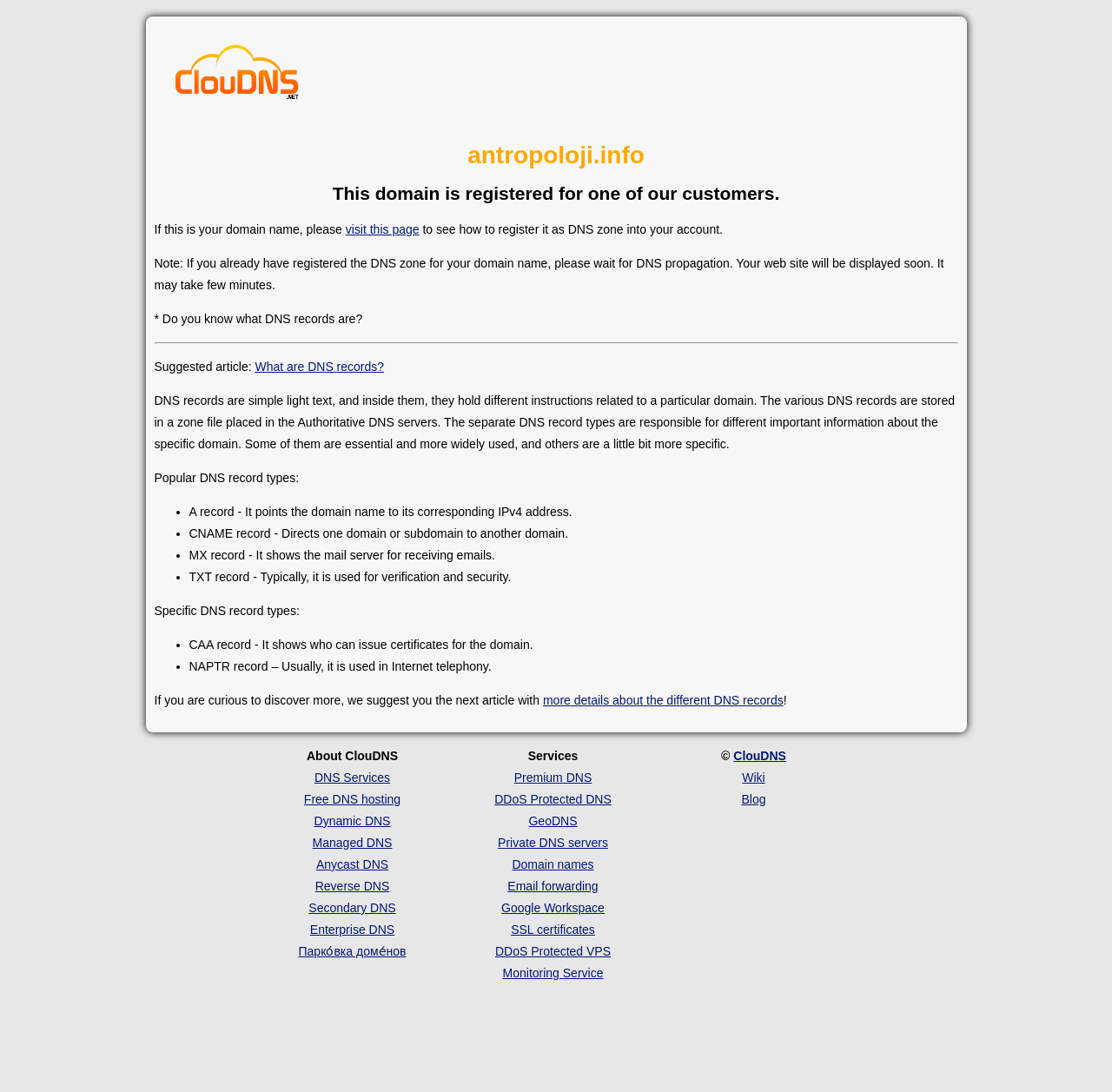From the element description GeoDNS, predict the bounding box coordinates of the UI element. The coordinates must be specified in the format (top-left x, top-left y, bottom-right x, bottom-right y) and should be within the 0 to 1 range.

[0.475, 0.745, 0.519, 0.758]